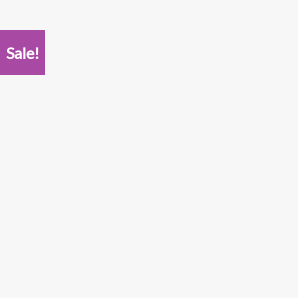Give an elaborate caption for the image.

The image features a vibrant purple label prominently displaying the word "Sale!" in bold text, signaling a special promotion or discount on products. This eye-catching badge is likely designed to attract attention to various items currently available at a reduced price, encouraging customers to take advantage of the savings while they last.